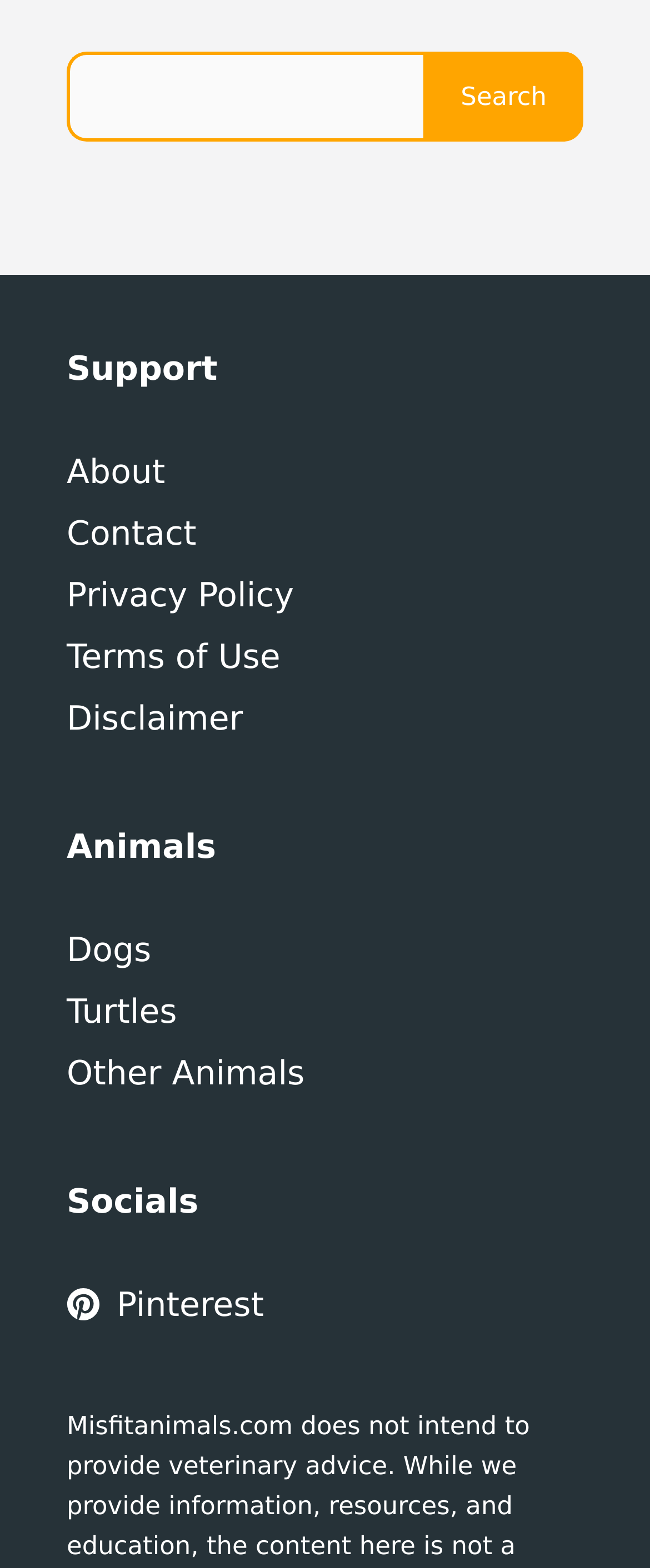Give the bounding box coordinates for this UI element: "Terms of Use". The coordinates should be four float numbers between 0 and 1, arranged as [left, top, right, bottom].

[0.103, 0.406, 0.431, 0.431]